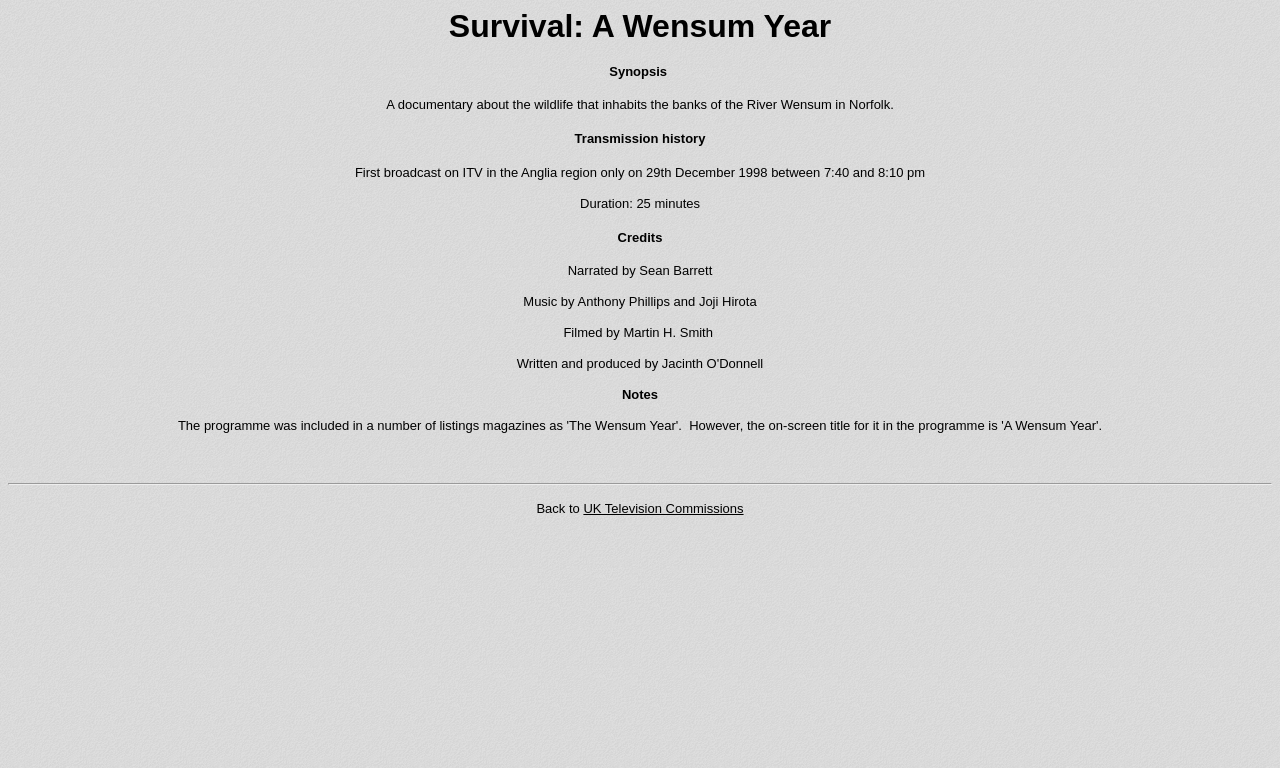Provide the bounding box coordinates of the HTML element this sentence describes: "UK Television Commissions". The bounding box coordinates consist of four float numbers between 0 and 1, i.e., [left, top, right, bottom].

[0.456, 0.653, 0.581, 0.672]